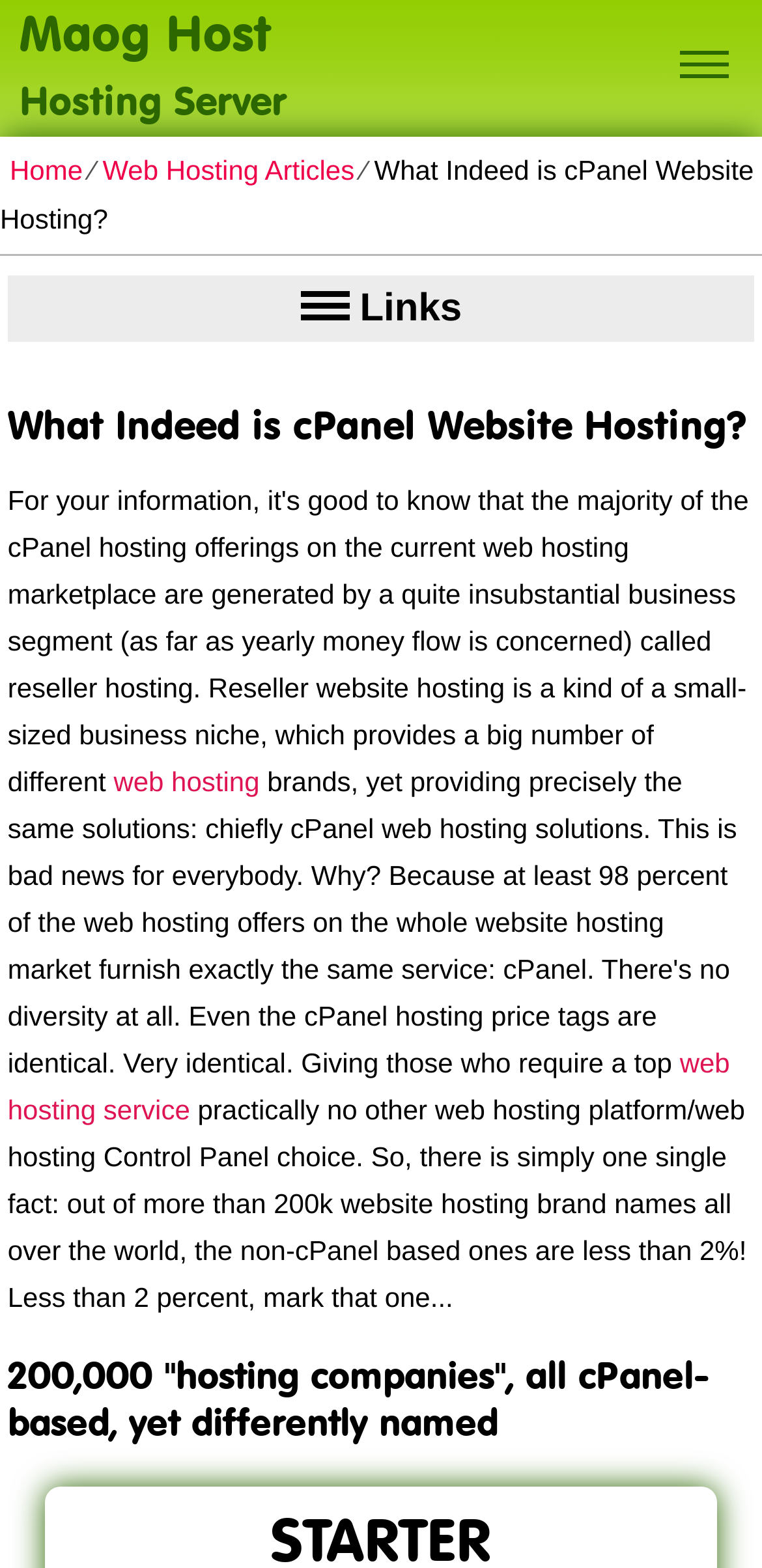What is the topic of the webpage?
Based on the image, answer the question in a detailed manner.

I determined the topic by analyzing the static text element with the text 'What Indeed is cPanel Website Hosting?' which is a prominent element on the webpage, suggesting that it is the main topic.